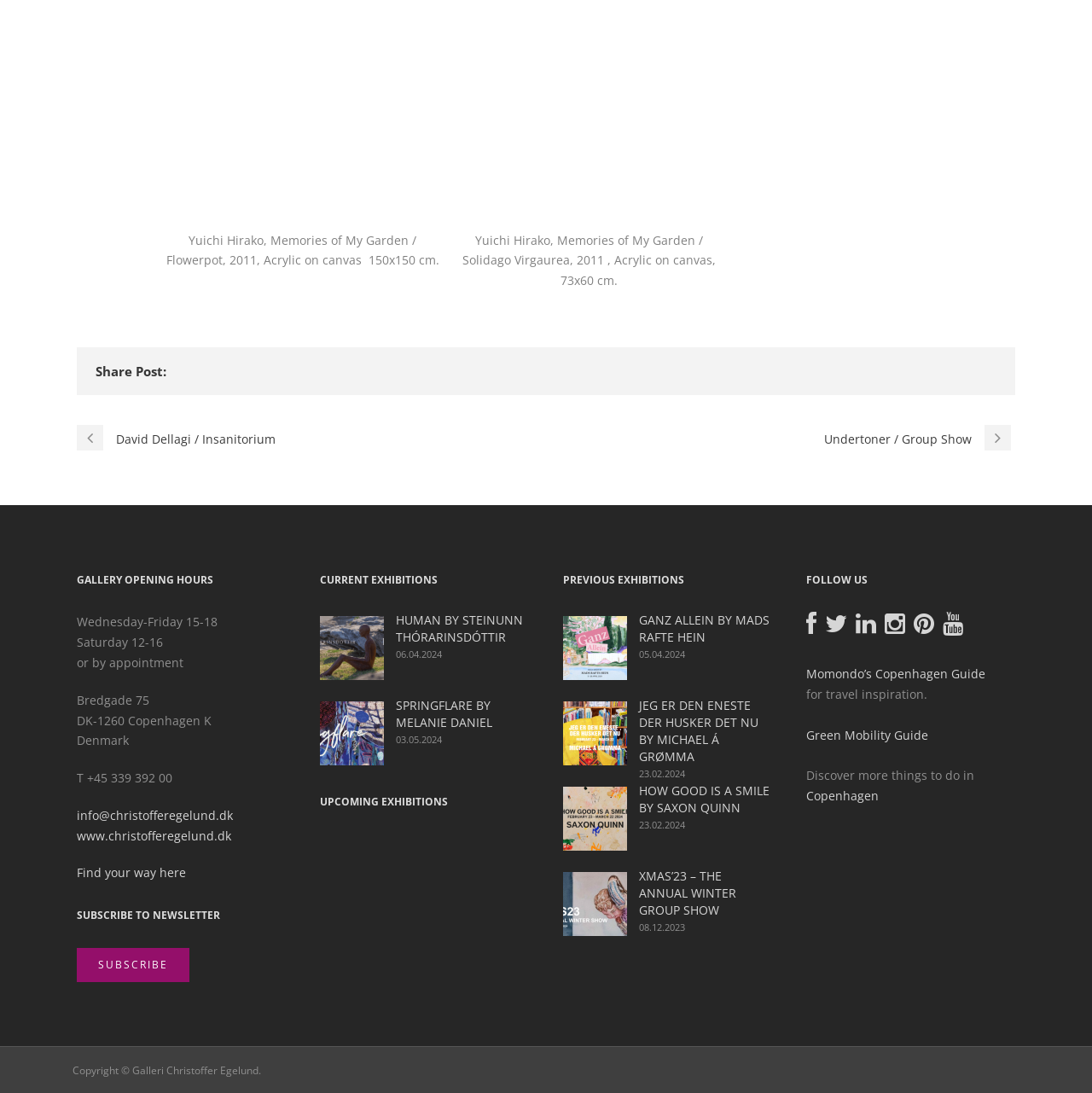Identify the bounding box of the UI element described as follows: "info@christofferegelund.dk". Provide the coordinates as four float numbers in the range of 0 to 1 [left, top, right, bottom].

[0.07, 0.738, 0.213, 0.753]